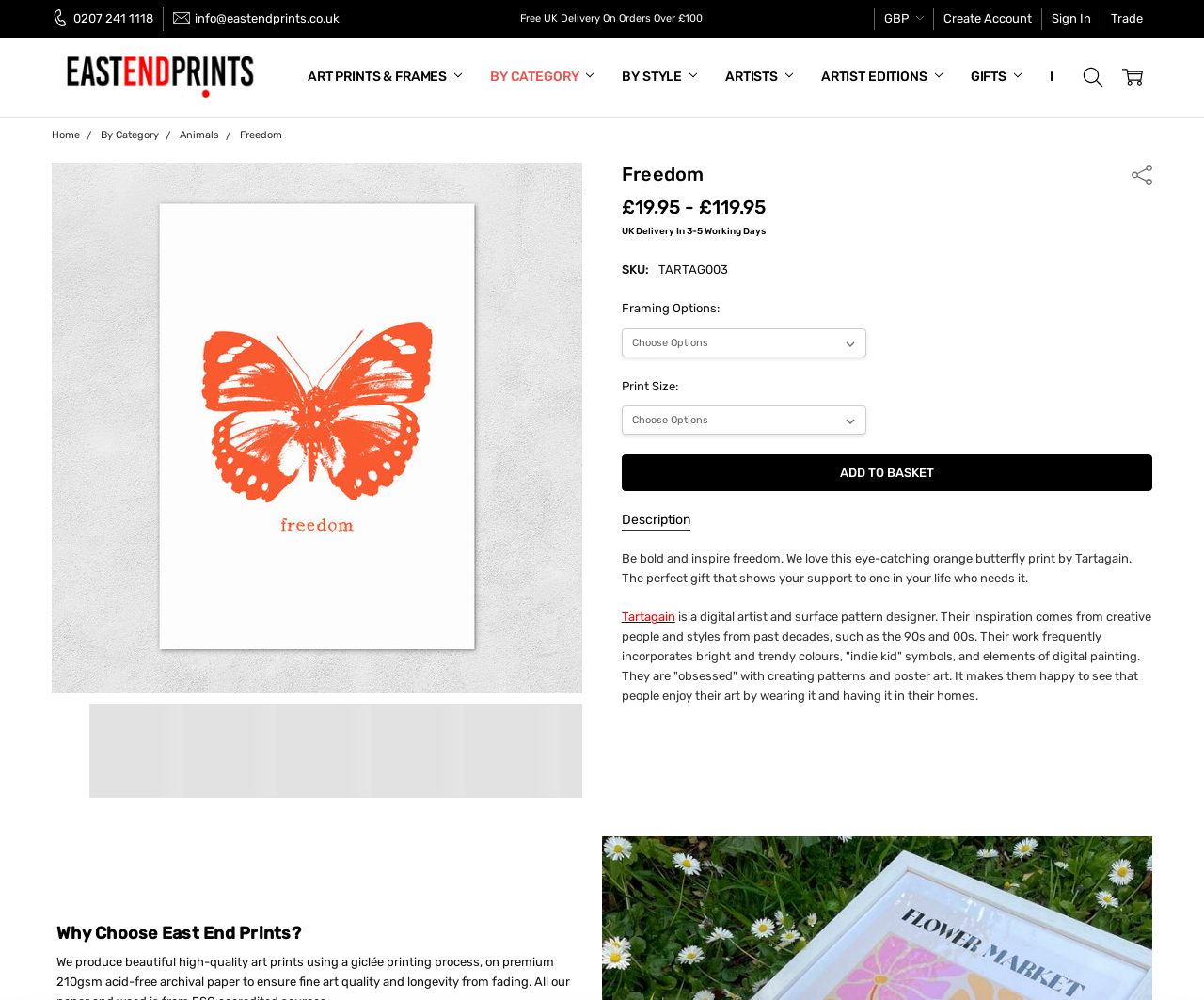Can you show the bounding box coordinates of the region to click on to complete the task described in the instruction: "Add the 'Freedom Unframed Print' to the basket"?

[0.516, 0.455, 0.957, 0.491]